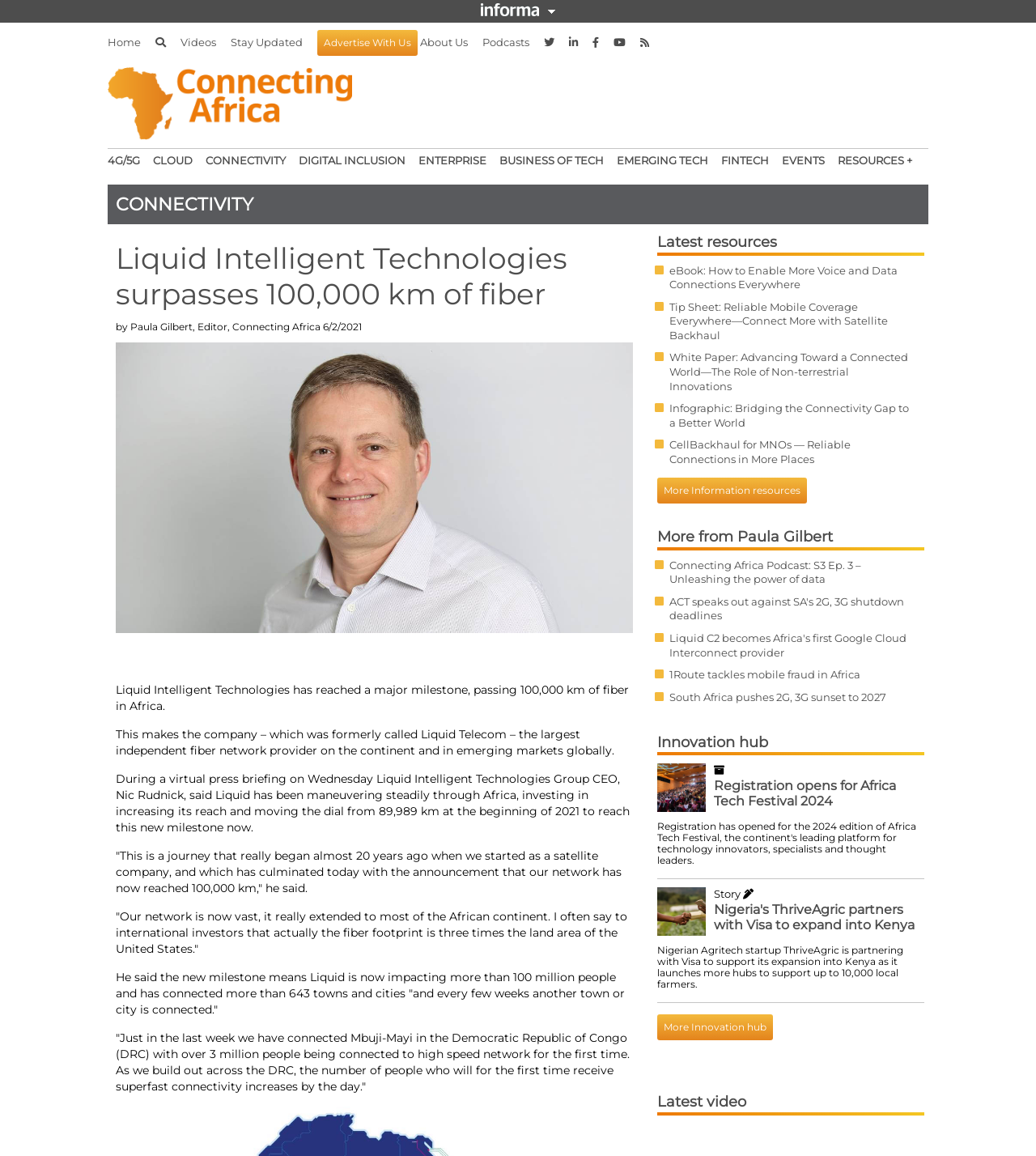Kindly provide the bounding box coordinates of the section you need to click on to fulfill the given instruction: "Explore resources on '4G/5G'".

[0.104, 0.133, 0.135, 0.145]